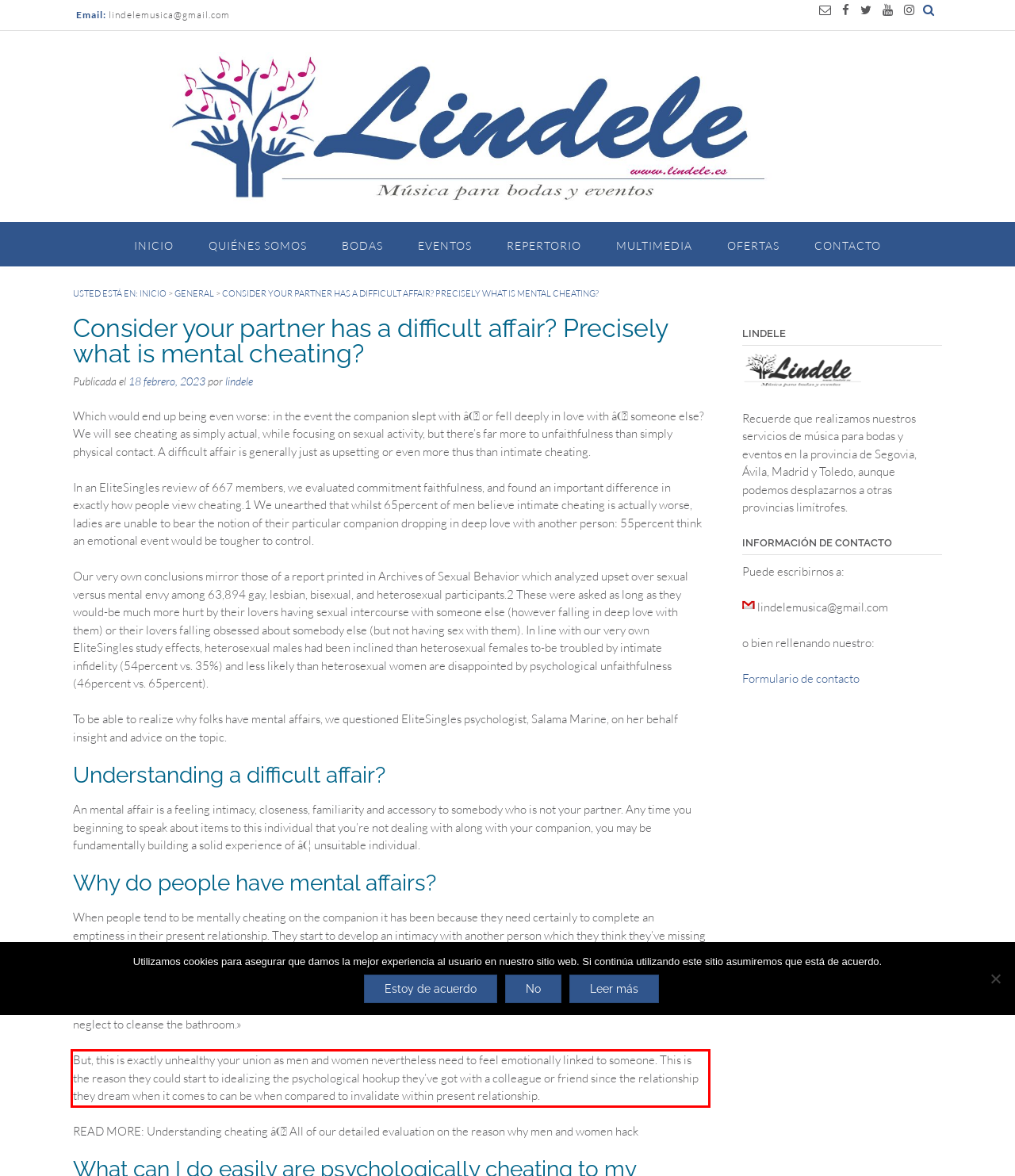You have a screenshot of a webpage with a red bounding box. Identify and extract the text content located inside the red bounding box.

But, this is exactly unhealthy your union as men and women nevertheless need to feel emotionally linked to someone. This is the reason they could start to idealizing the psychological hookup they’ve got with a colleague or friend since the relationship they dream when it comes to can be when compared to invalidate within present relationship.